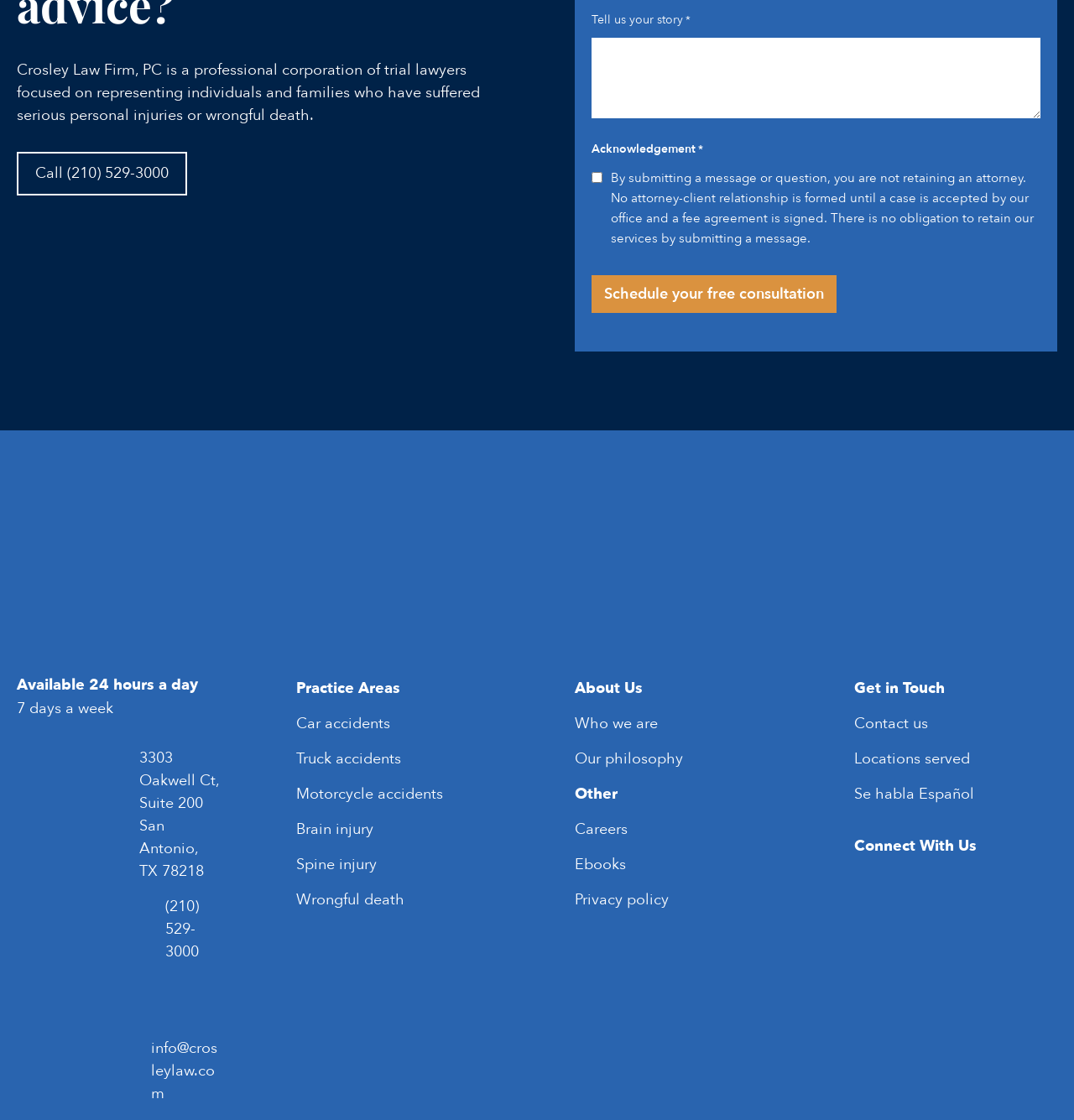Please identify the bounding box coordinates of the element that needs to be clicked to perform the following instruction: "Call the phone number".

[0.016, 0.135, 0.174, 0.175]